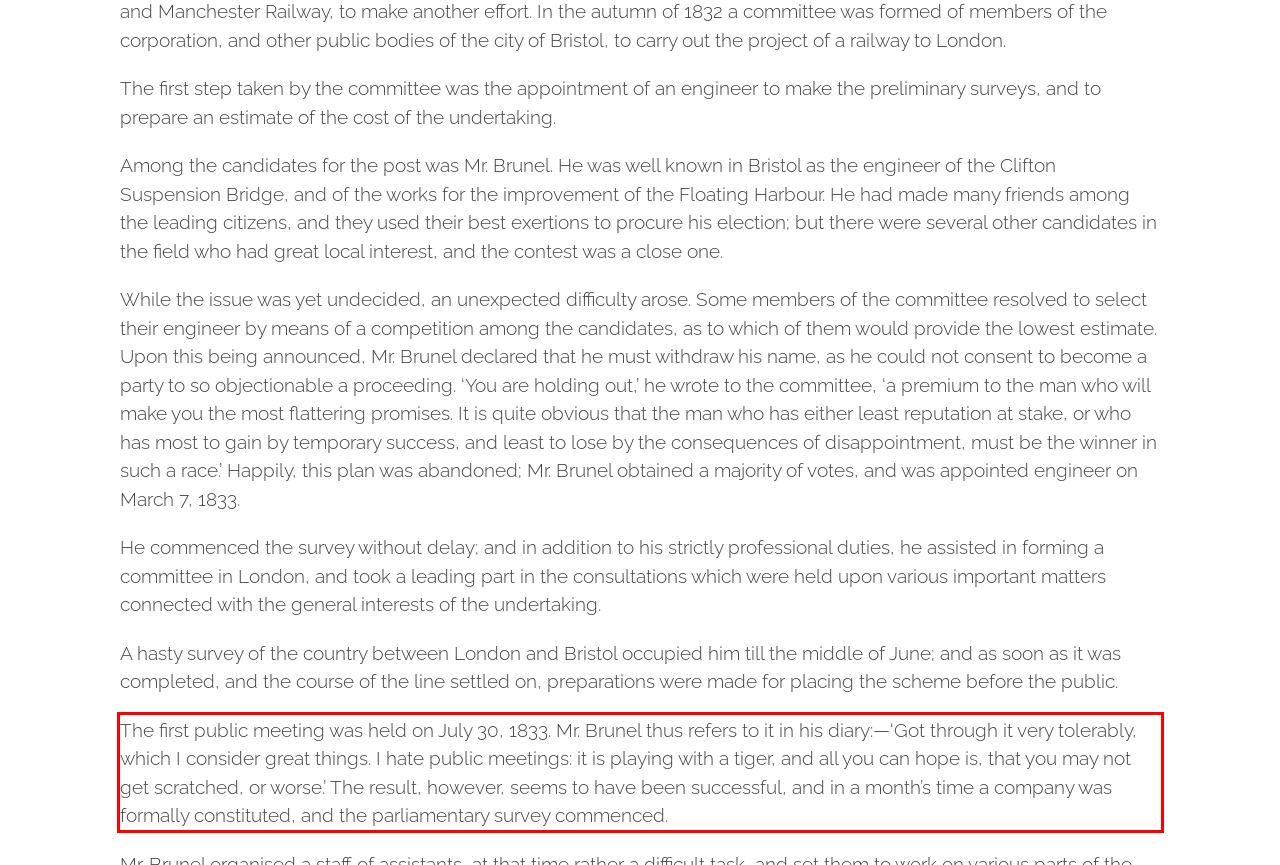You are provided with a screenshot of a webpage containing a red bounding box. Please extract the text enclosed by this red bounding box.

The first public meeting was held on July 30, 1833. Mr. Brunel thus refers to it in his diary:—‘Got through it very tolerably, which I consider great things. I hate public meetings: it is playing with a tiger, and all you can hope is, that you may not get scratched, or worse.’ The result, however, seems to have been successful, and in a month’s time a company was formally constituted, and the parliamentary survey commenced.